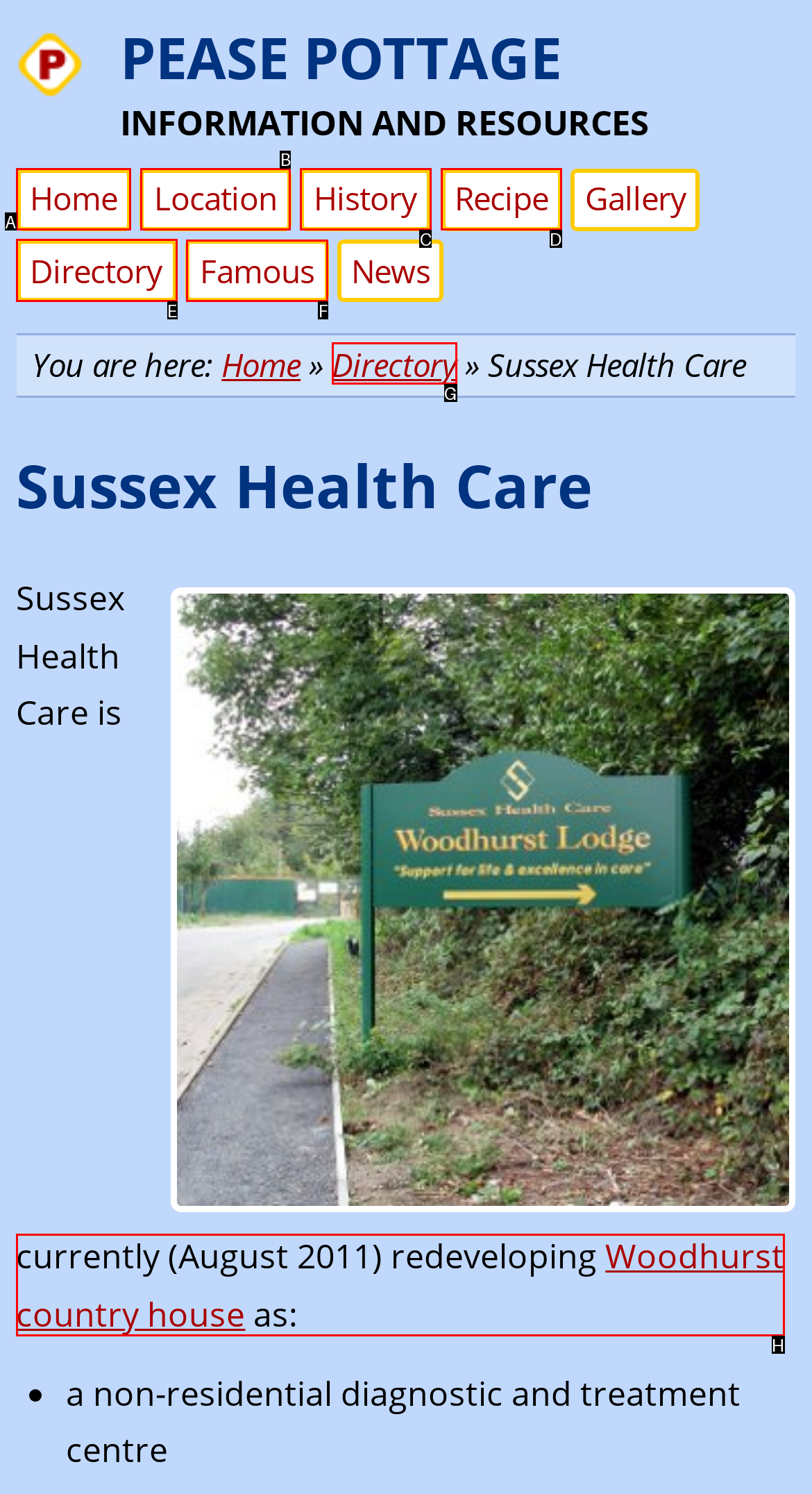Identify the correct choice to execute this task: Click the 'Directory' link
Respond with the letter corresponding to the right option from the available choices.

E